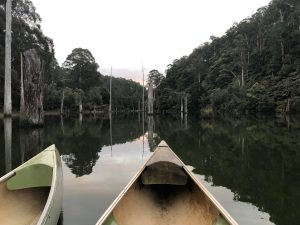What time of day is depicted in the image?
Look at the image and provide a short answer using one word or a phrase.

Twilight